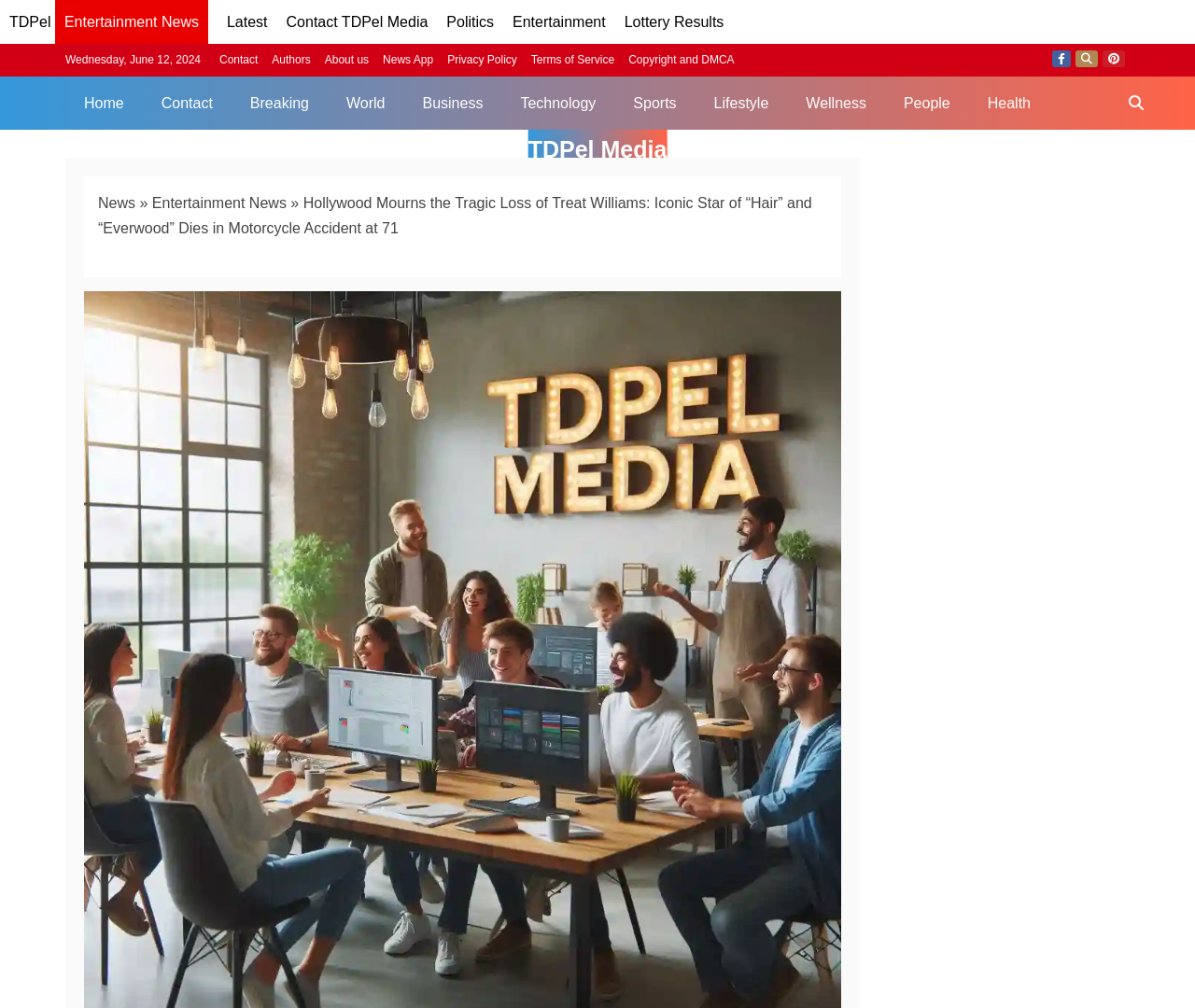Locate the bounding box coordinates of the element I should click to achieve the following instruction: "Read latest news".

[0.19, 0.014, 0.224, 0.03]